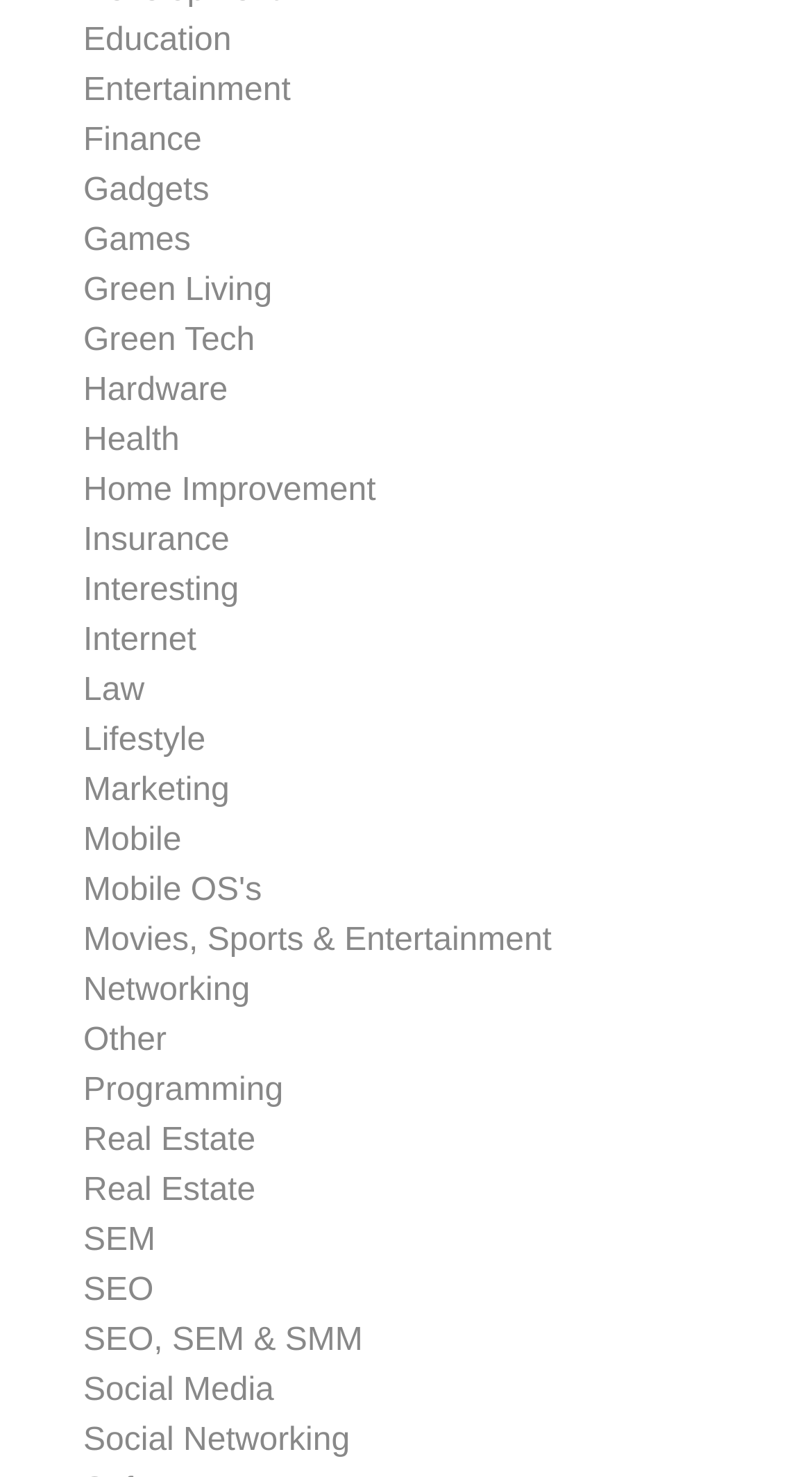Using the provided description SEO, find the bounding box coordinates for the UI element. Provide the coordinates in (top-left x, top-left y, bottom-right x, bottom-right y) format, ensuring all values are between 0 and 1.

[0.103, 0.862, 0.189, 0.886]